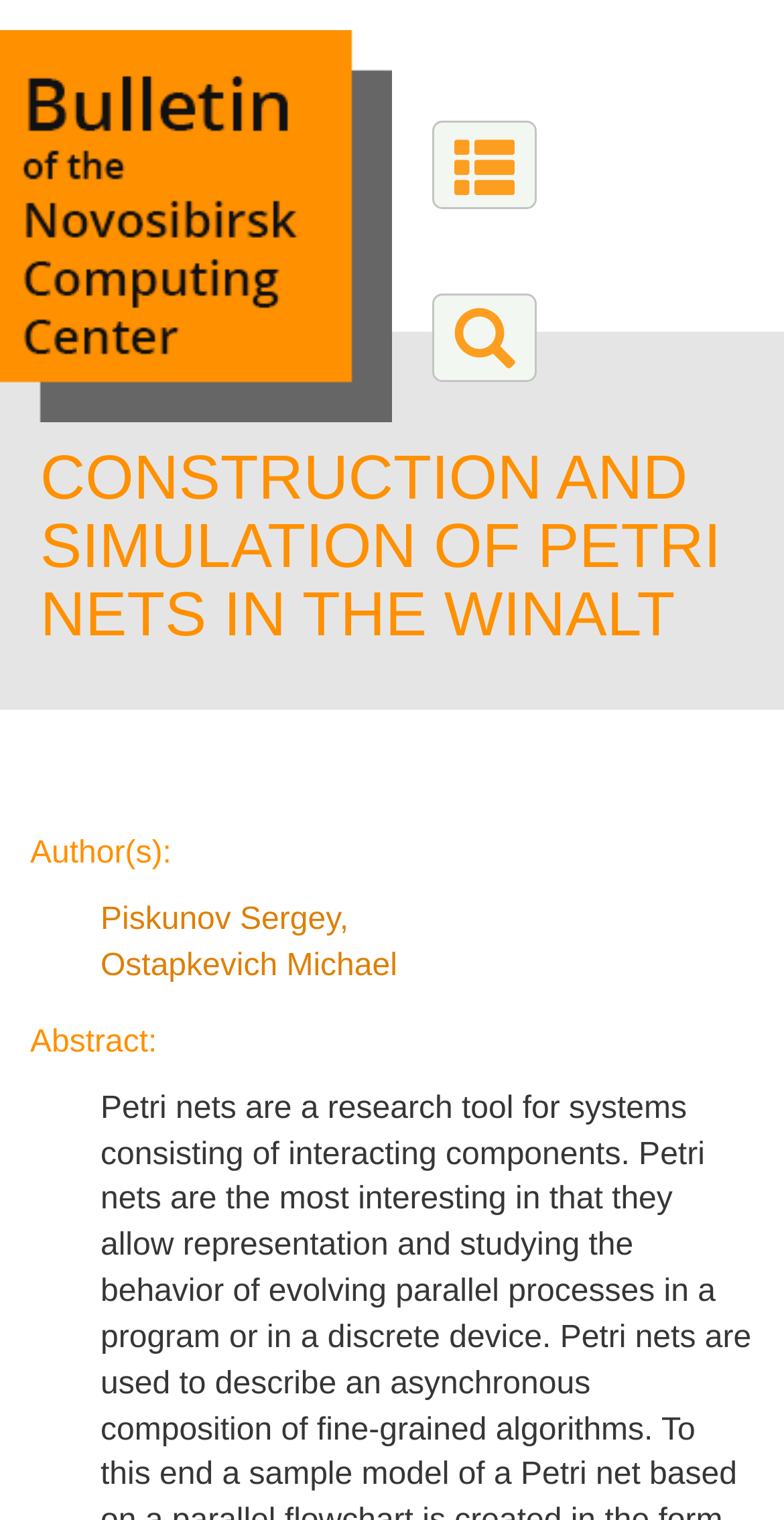Determine the bounding box for the HTML element described here: "Piskunov Sergey". The coordinates should be given as [left, top, right, bottom] with each number being a float between 0 and 1.

[0.128, 0.594, 0.433, 0.617]